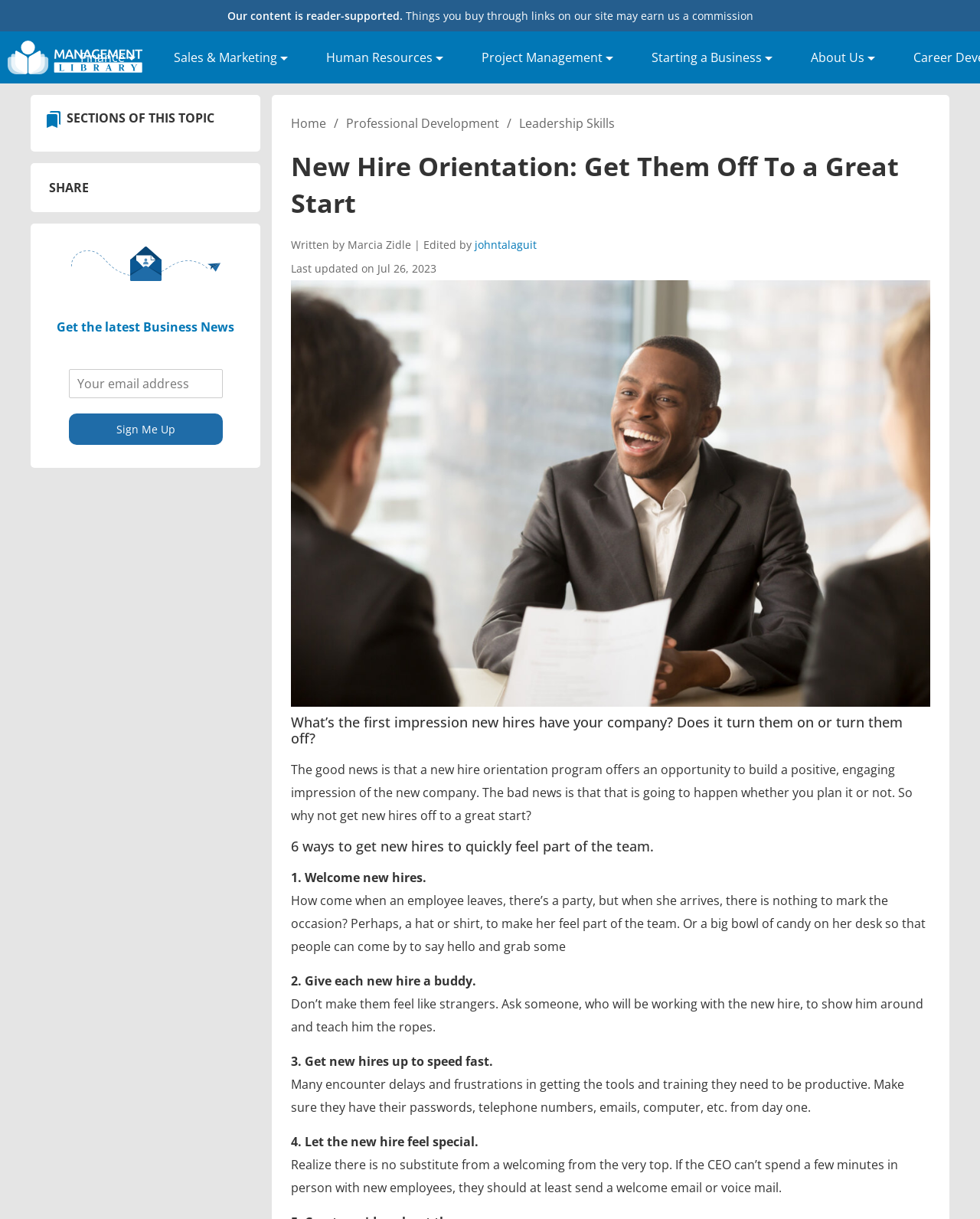Find the bounding box coordinates for the HTML element described as: "Human Resources". The coordinates should consist of four float values between 0 and 1, i.e., [left, top, right, bottom].

[0.329, 0.037, 0.456, 0.058]